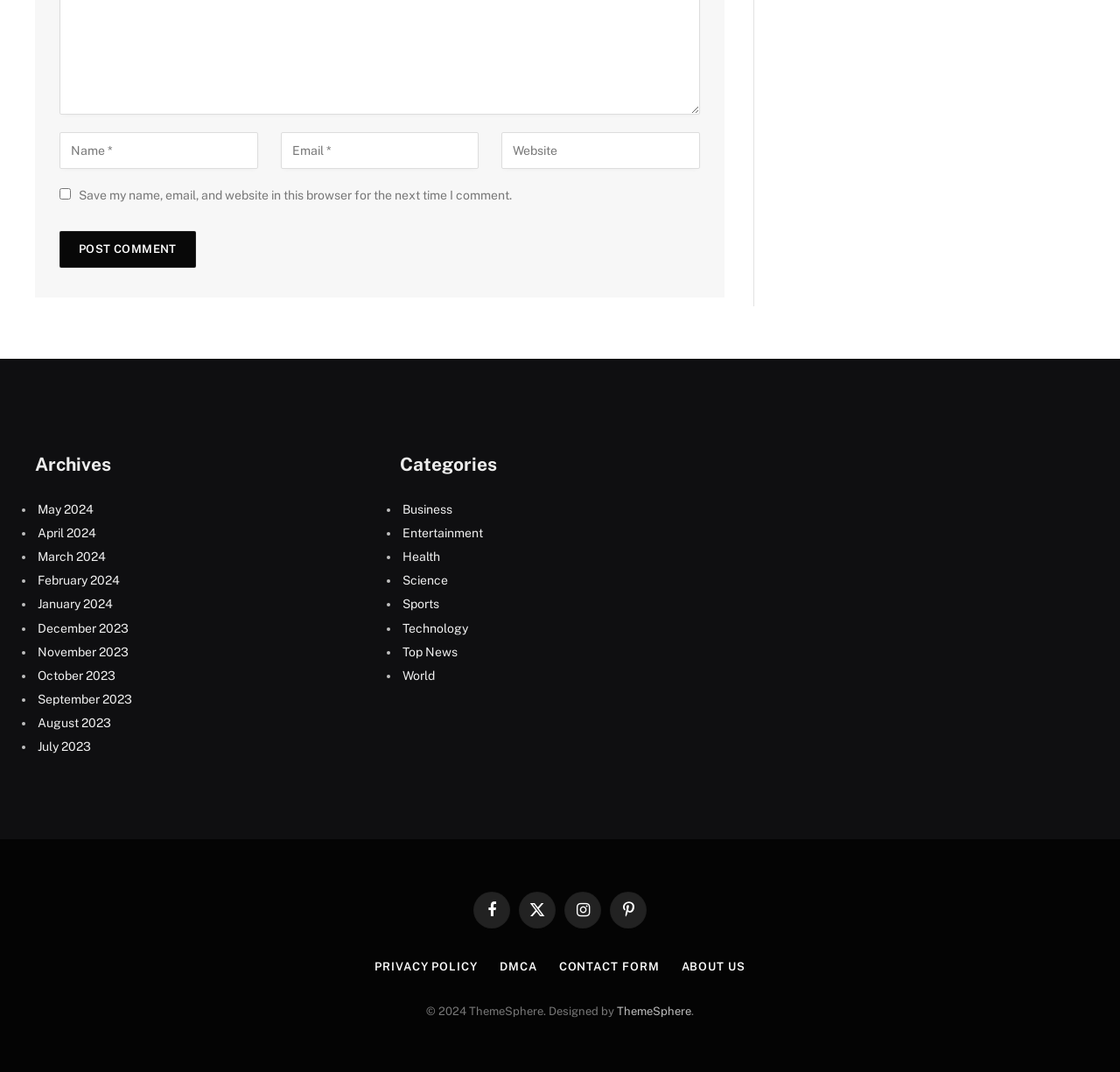What is the copyright information on the webpage?
Using the image as a reference, deliver a detailed and thorough answer to the question.

The webpage has a copyright notice at the bottom, which states '© 2024 ThemeSphere. Designed by ThemeSphere', indicating that the website is owned and designed by ThemeSphere.